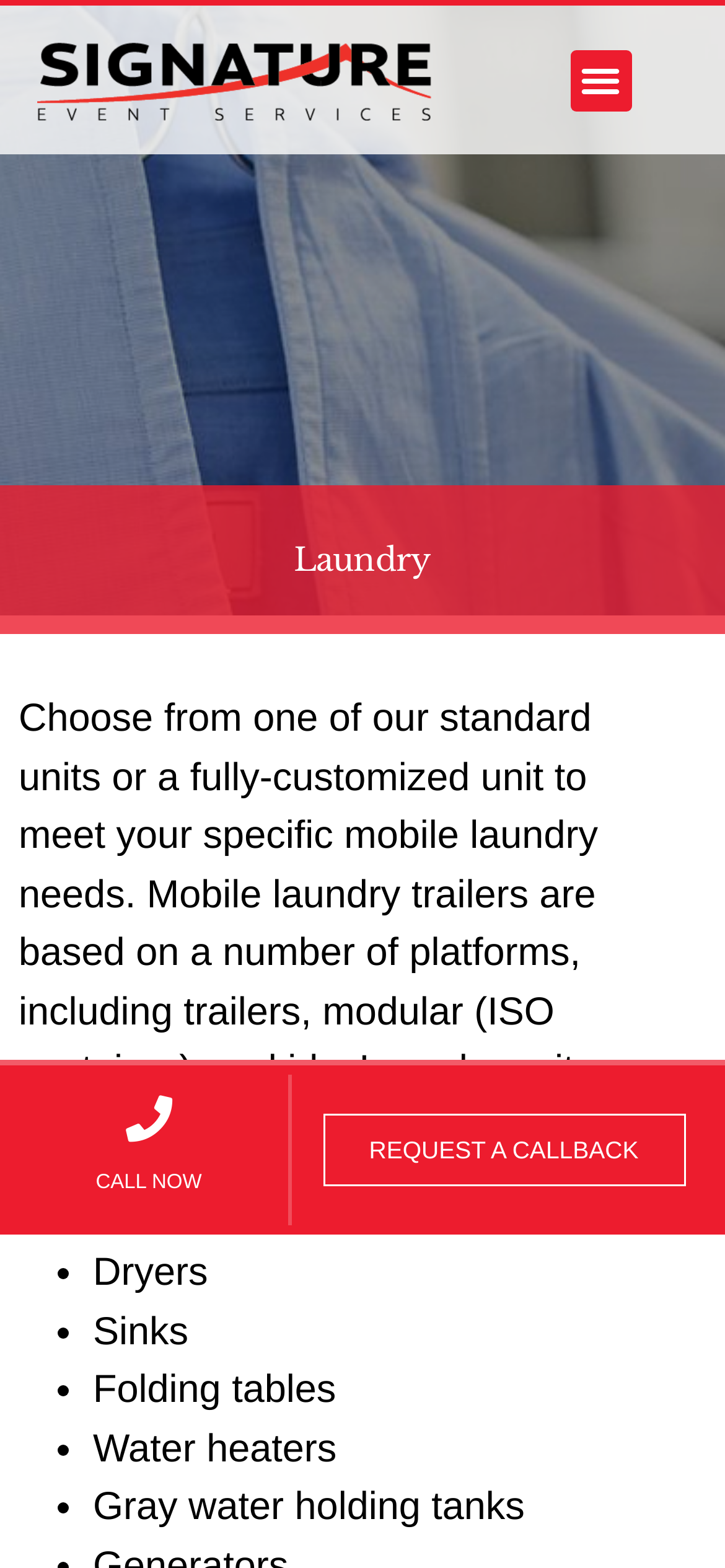Bounding box coordinates are given in the format (top-left x, top-left y, bottom-right x, bottom-right y). All values should be floating point numbers between 0 and 1. Provide the bounding box coordinate for the UI element described as: CALL NOW

[0.132, 0.747, 0.278, 0.761]